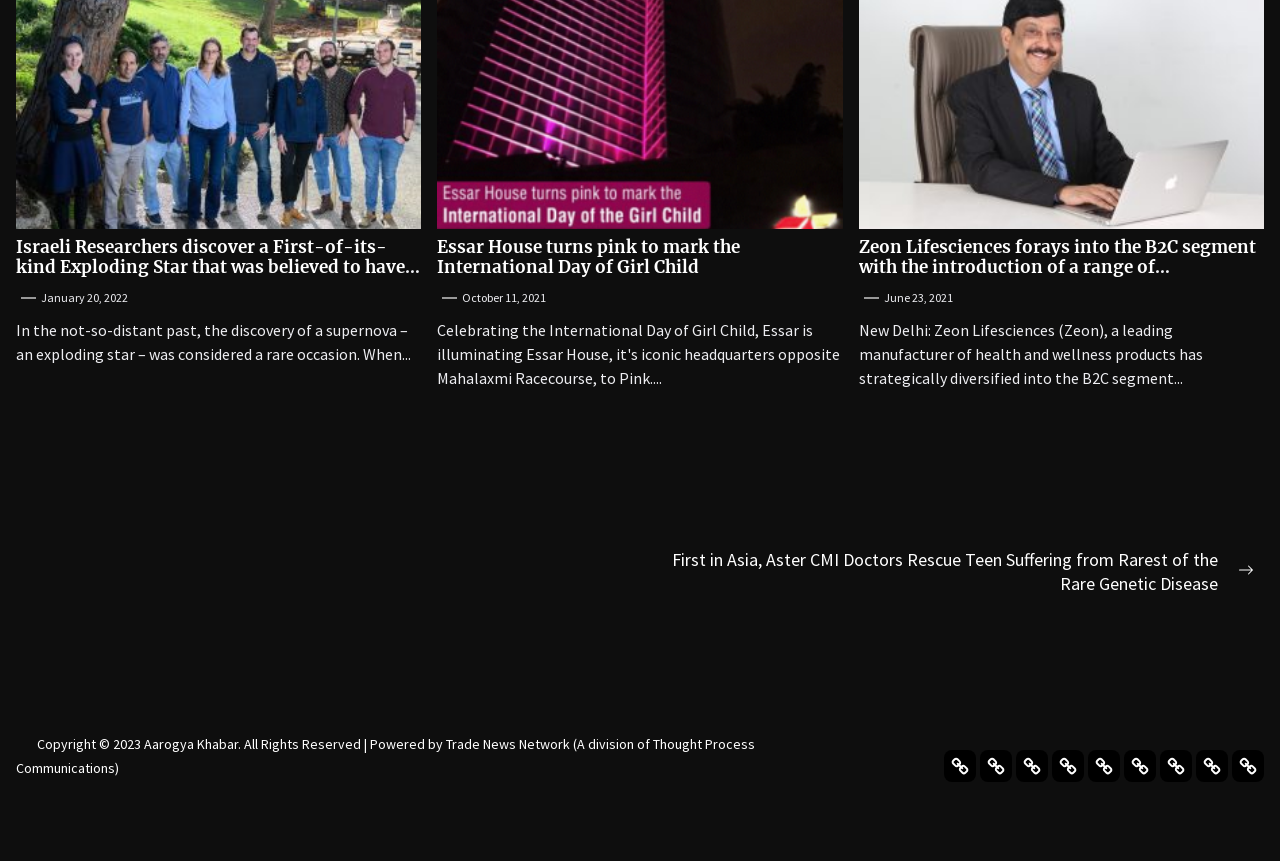Can you find the bounding box coordinates for the element to click on to achieve the instruction: "Click on 'Interior Design'"?

None